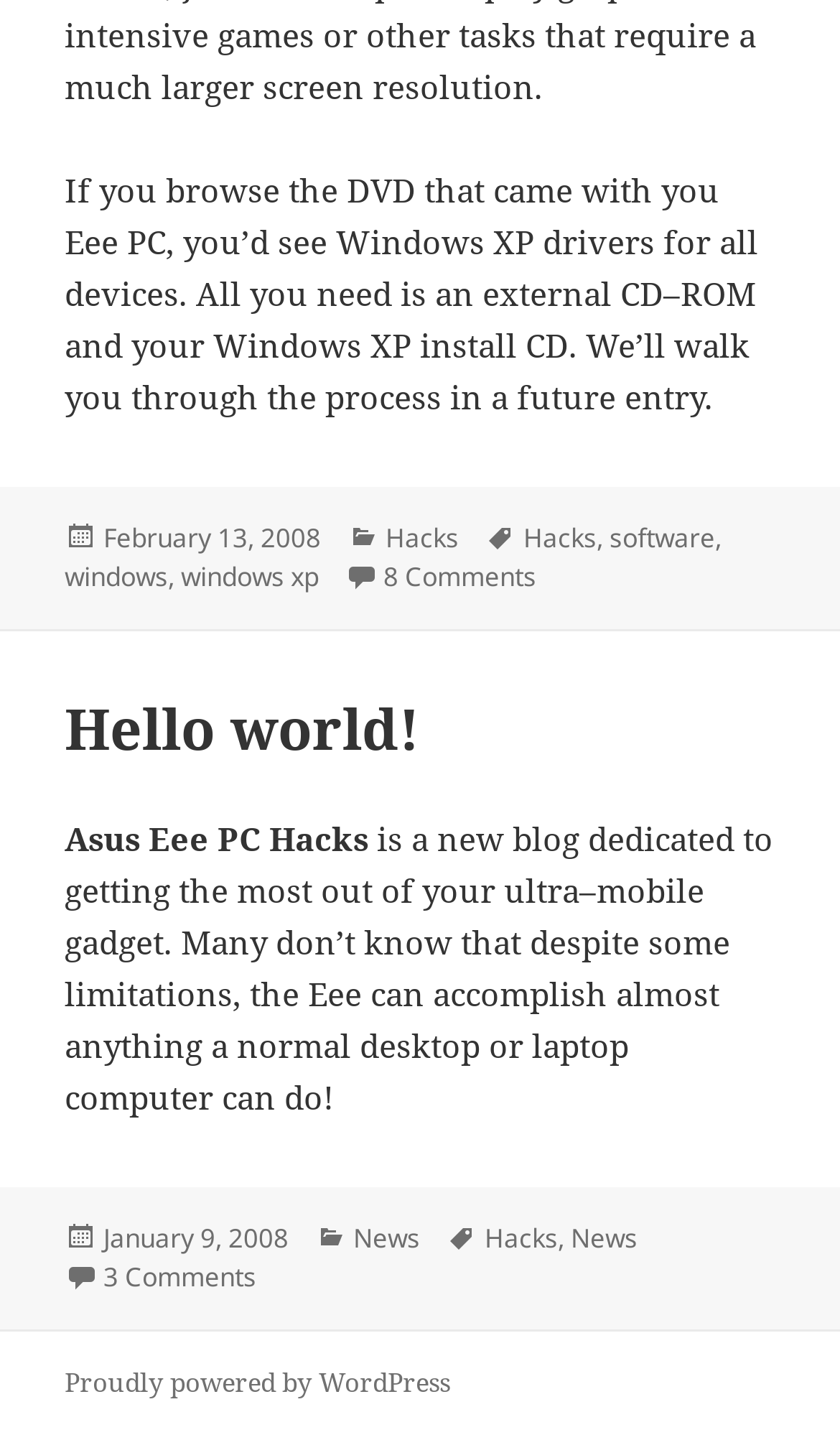Identify the bounding box coordinates of the region that should be clicked to execute the following instruction: "Share on Facebook".

None